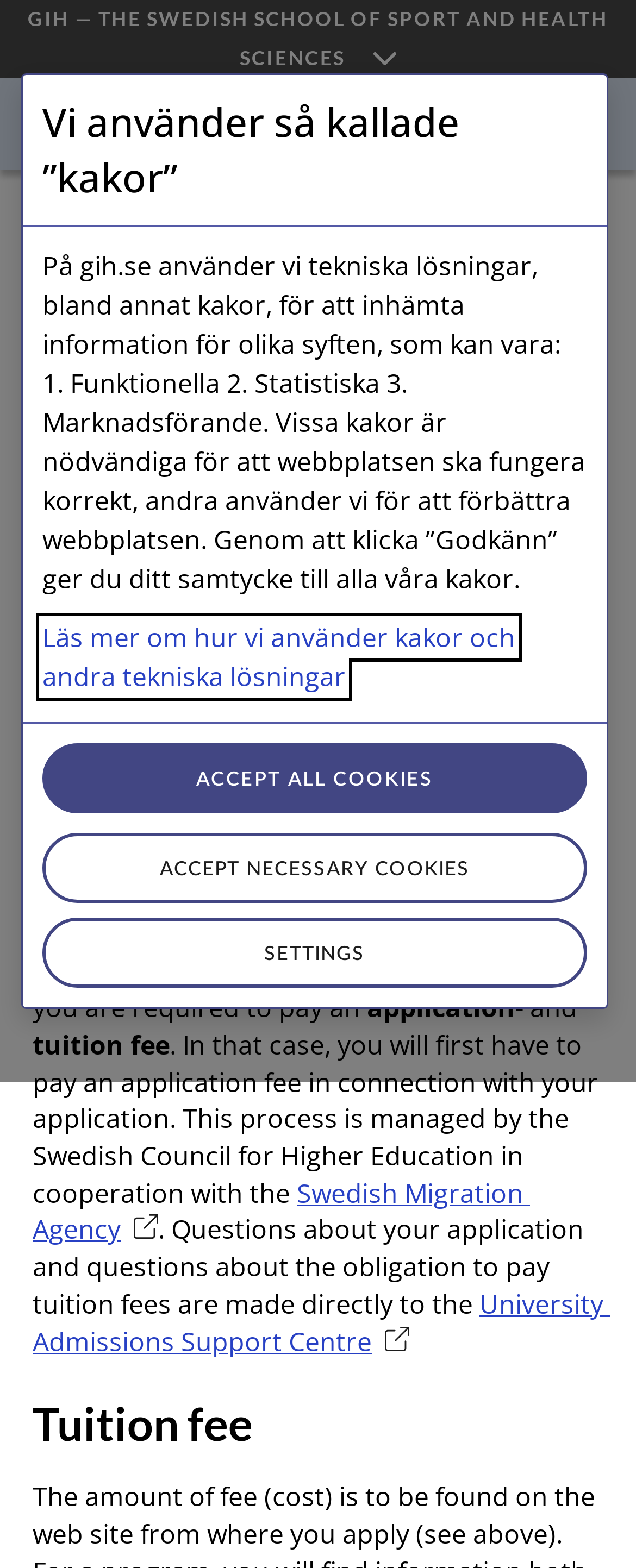Determine the main headline from the webpage and extract its text.

For those who are required to pay tuition fees